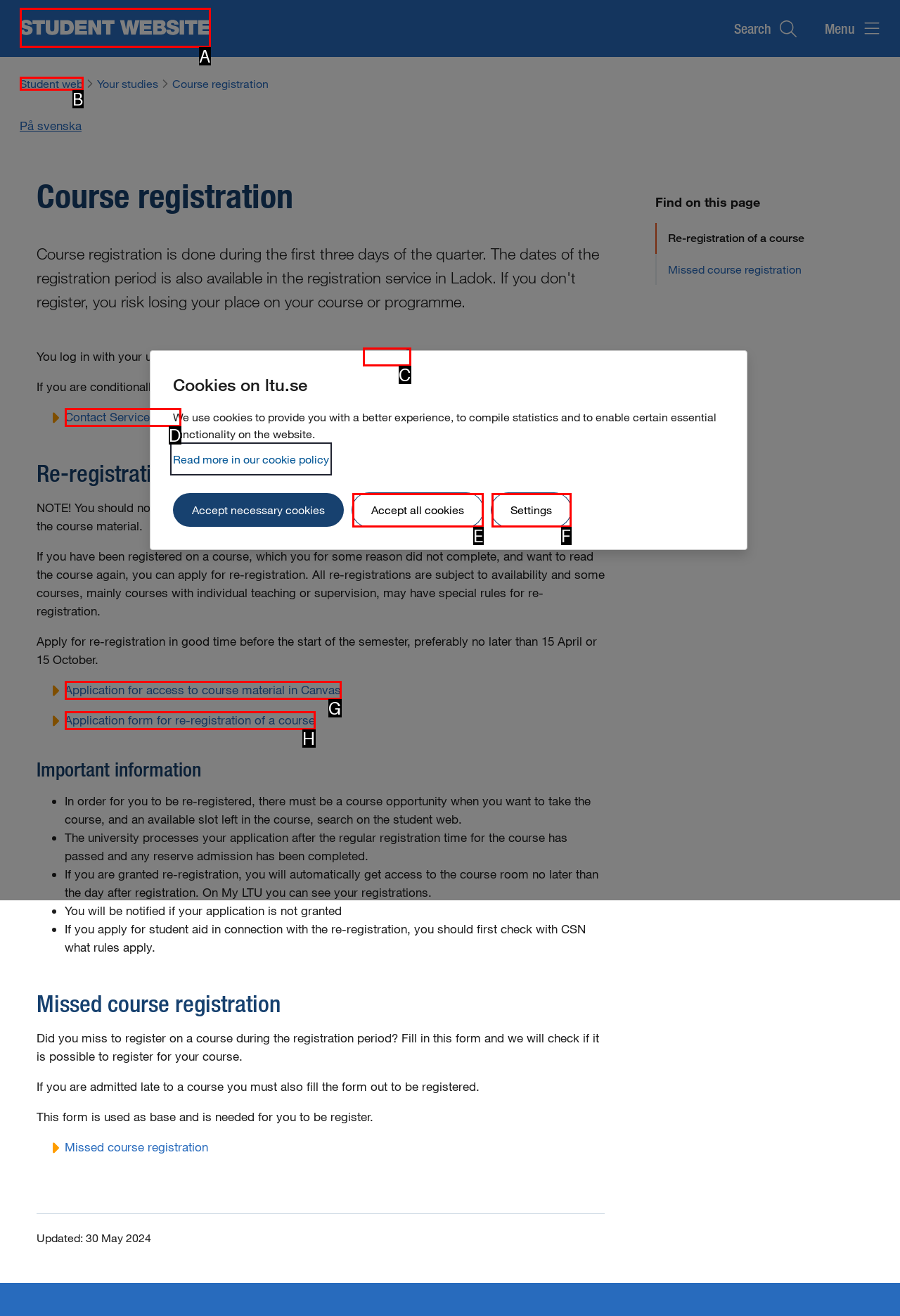Select the HTML element that needs to be clicked to perform the task: Contact Service Point. Reply with the letter of the chosen option.

D